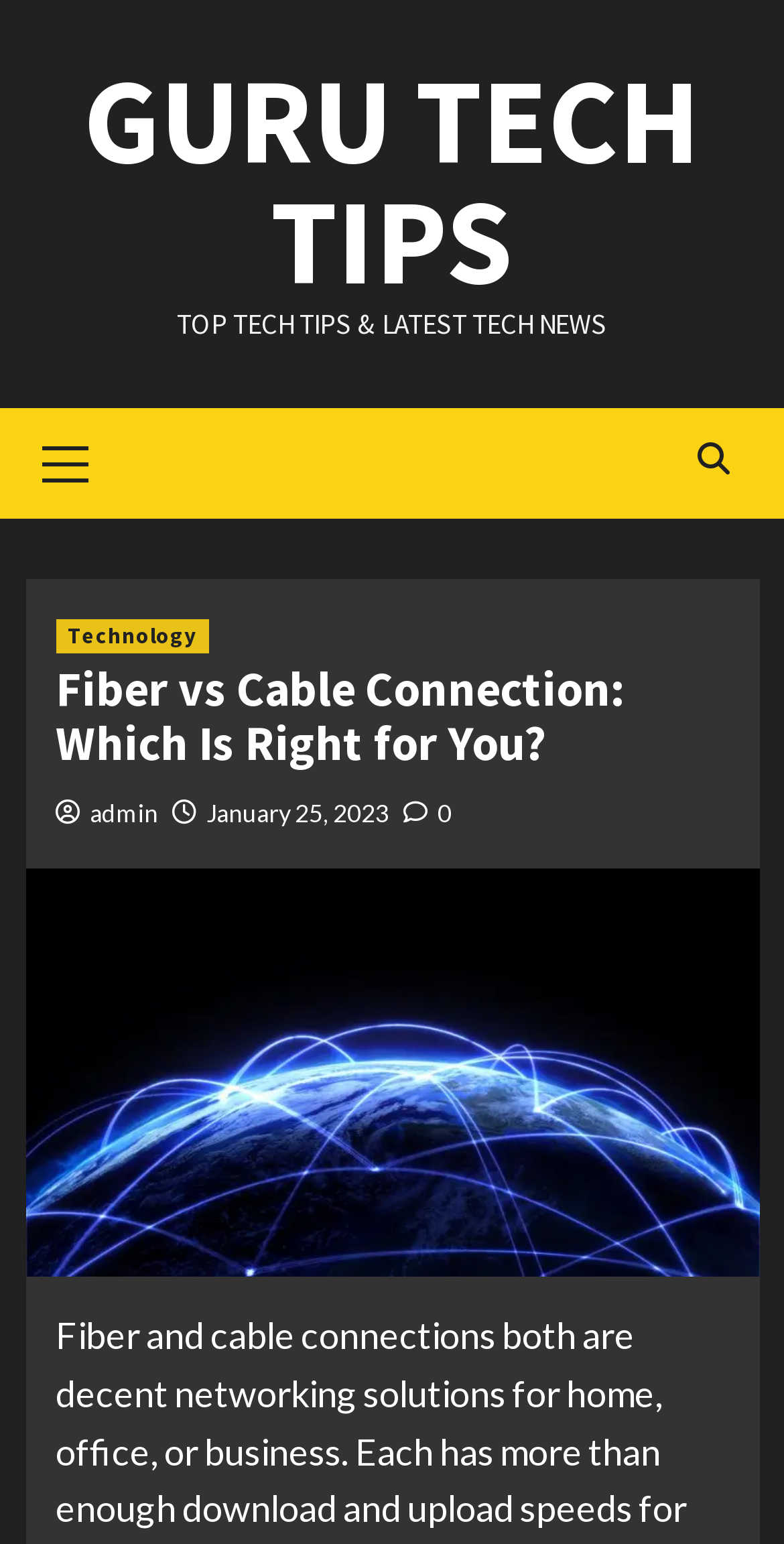Using the element description: "January 25, 2023", determine the bounding box coordinates for the specified UI element. The coordinates should be four float numbers between 0 and 1, [left, top, right, bottom].

[0.263, 0.517, 0.496, 0.537]